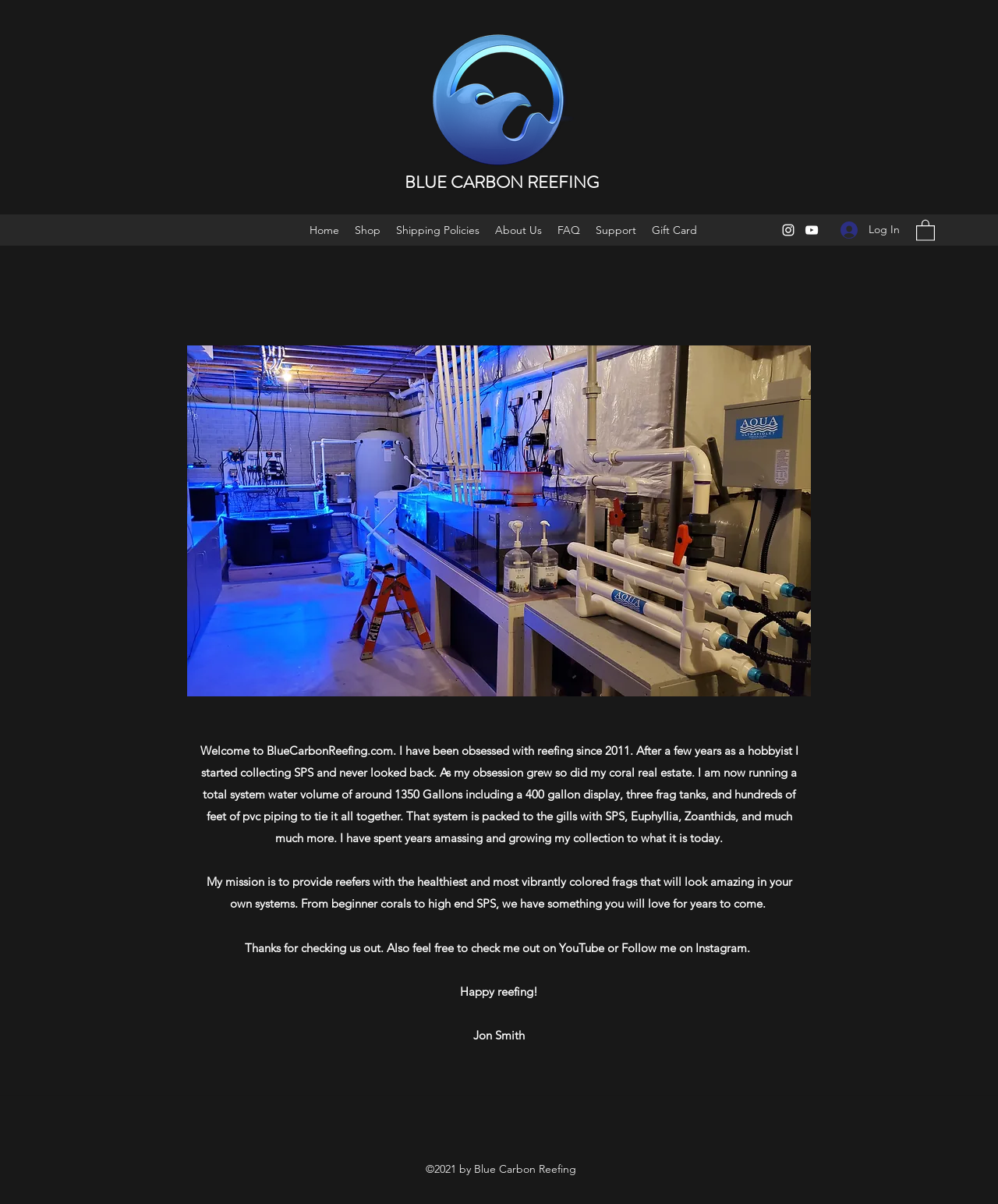Please find and report the primary heading text from the webpage.

Welcome to BlueCarbonReefing.com. I have been obsessed with reefing since 2011. After a few years as a hobbyist I started collecting SPS and never looked back. As my obsession grew so did my coral real estate. I am now running a total system water volume of around 1350 Gallons including a 400 gallon display, three frag tanks, and hundreds of feet of pvc piping to tie it all together. That system is packed to the gills with SPS, Euphyllia, Zoanthids, and much much more. I have spent years amassing and growing my collection to what it is today.